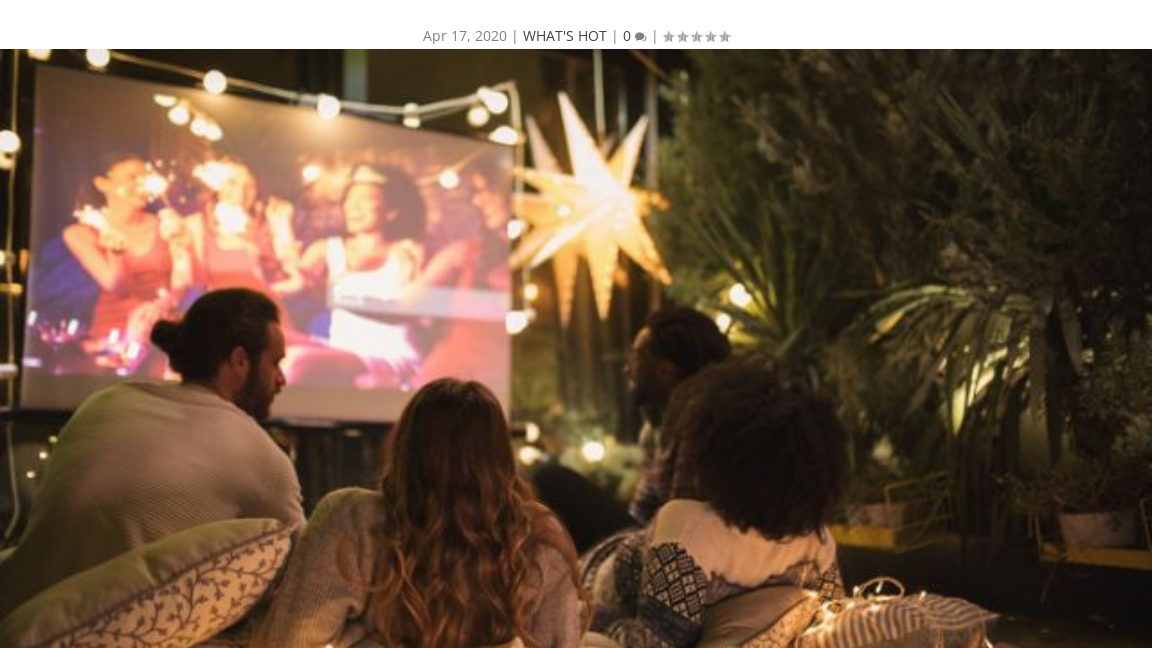Outline with detail what the image portrays.

In a cozy outdoor setting, a group of friends enjoys a movie night under a canopy of twinkling lights. The scene features a large screen projecting joyful moments from a lively film, where the depiction of friends celebrating together is evident. The gathering is relaxed and intimate, with attendees lounging on plush pillows. Their faces are illuminated by the warm glow of both the screen and decorative string lights, creating a welcoming atmosphere perfect for sharing laughter and memories. This image captures the essence of friendship and leisure, enhancing the experience of watching films together in a delightful, casual setting. The date of the event is noted as April 17, 2020, highlighting a time when such communal gatherings brought joy and connection amid uncertain times.